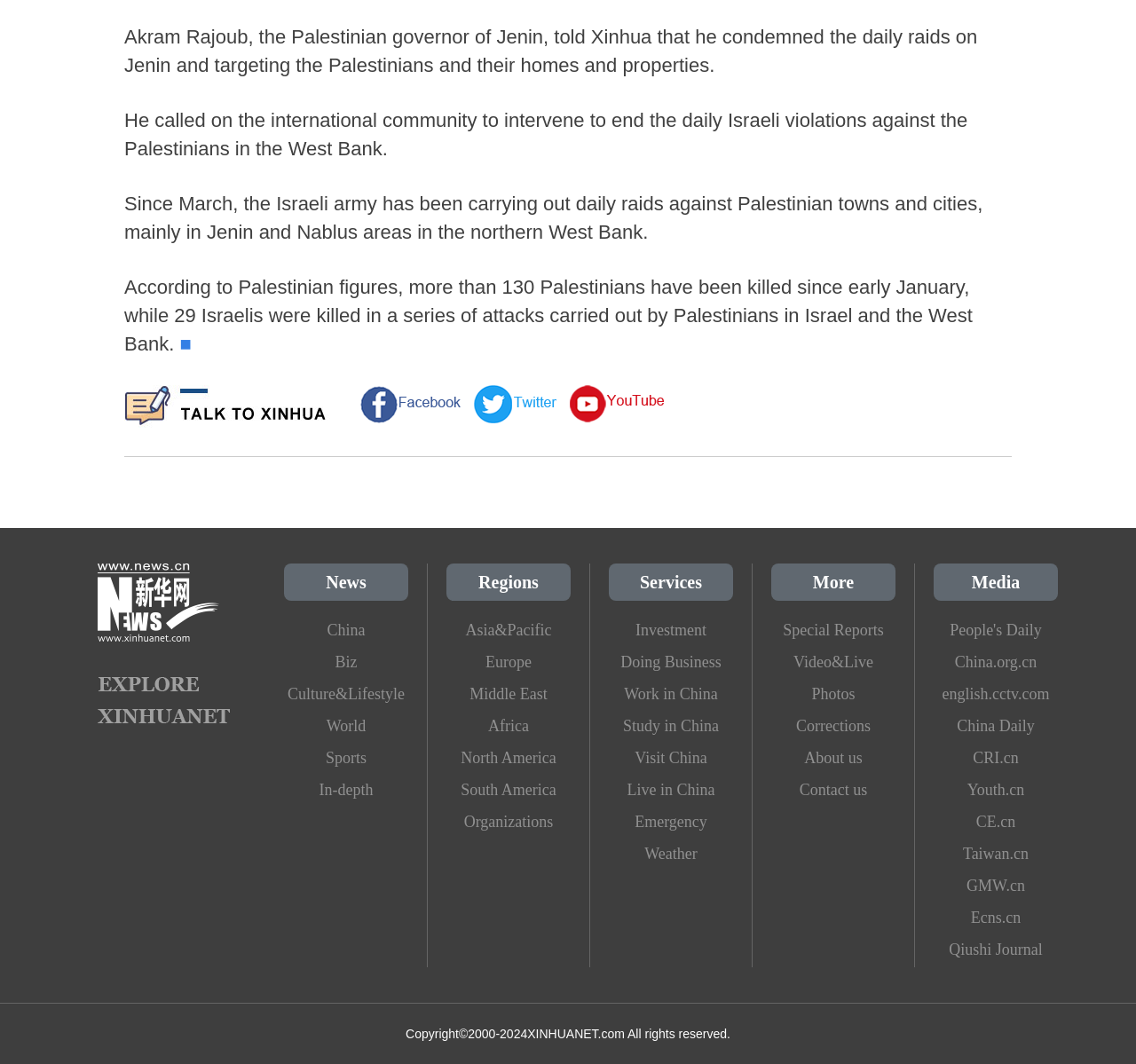What is the main topic of this news article?
Please answer using one word or phrase, based on the screenshot.

Israeli raids on Palestinians